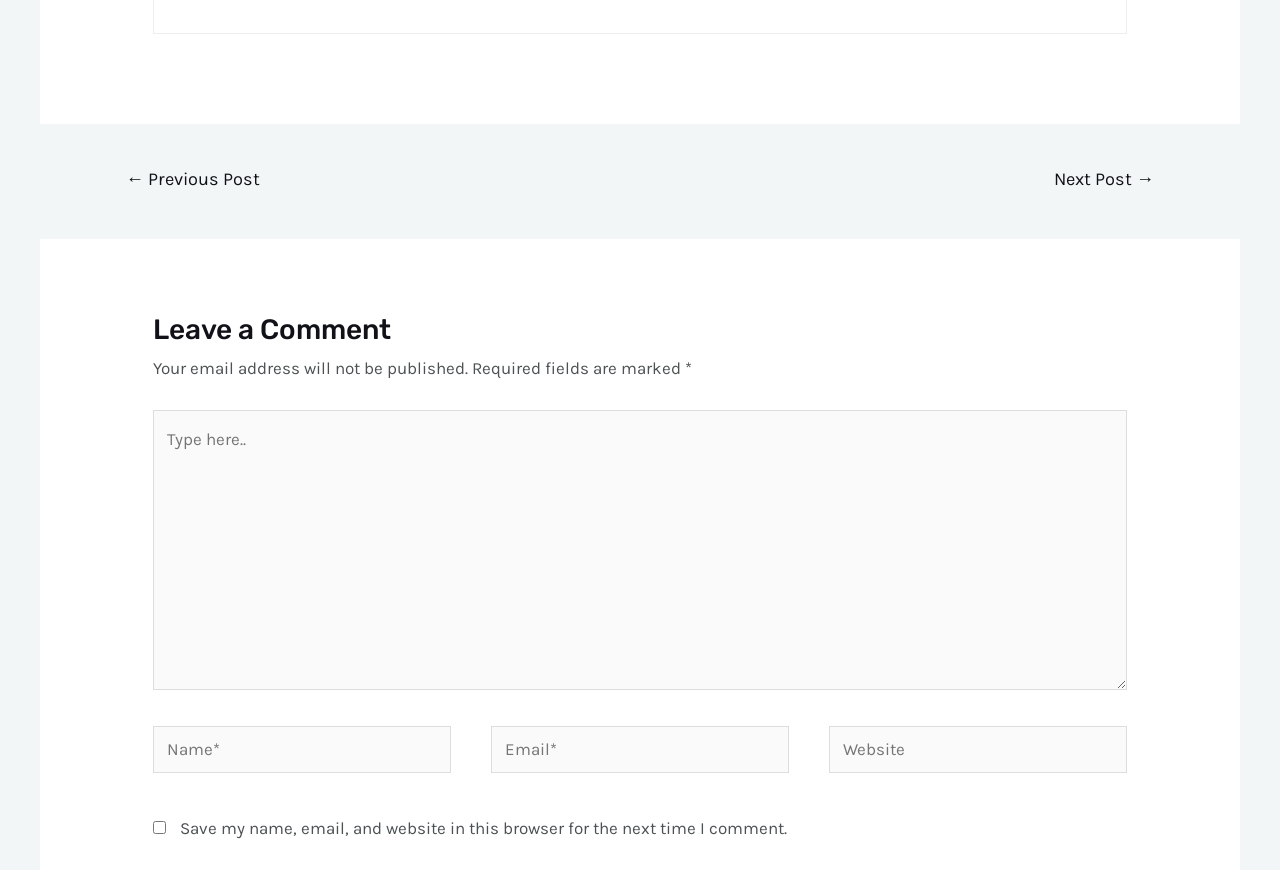What is required to be filled in the comment form? Based on the image, give a response in one word or a short phrase.

Name and Email